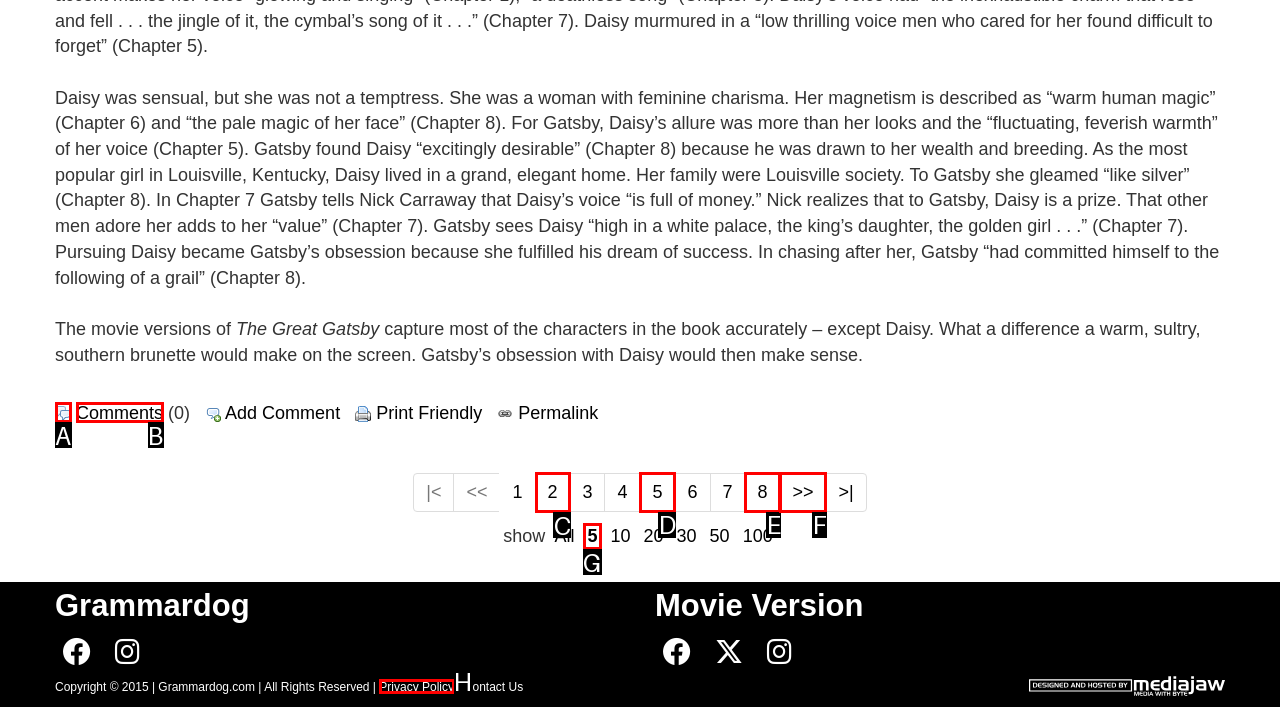Tell me which option I should click to complete the following task: View page 2
Answer with the option's letter from the given choices directly.

C